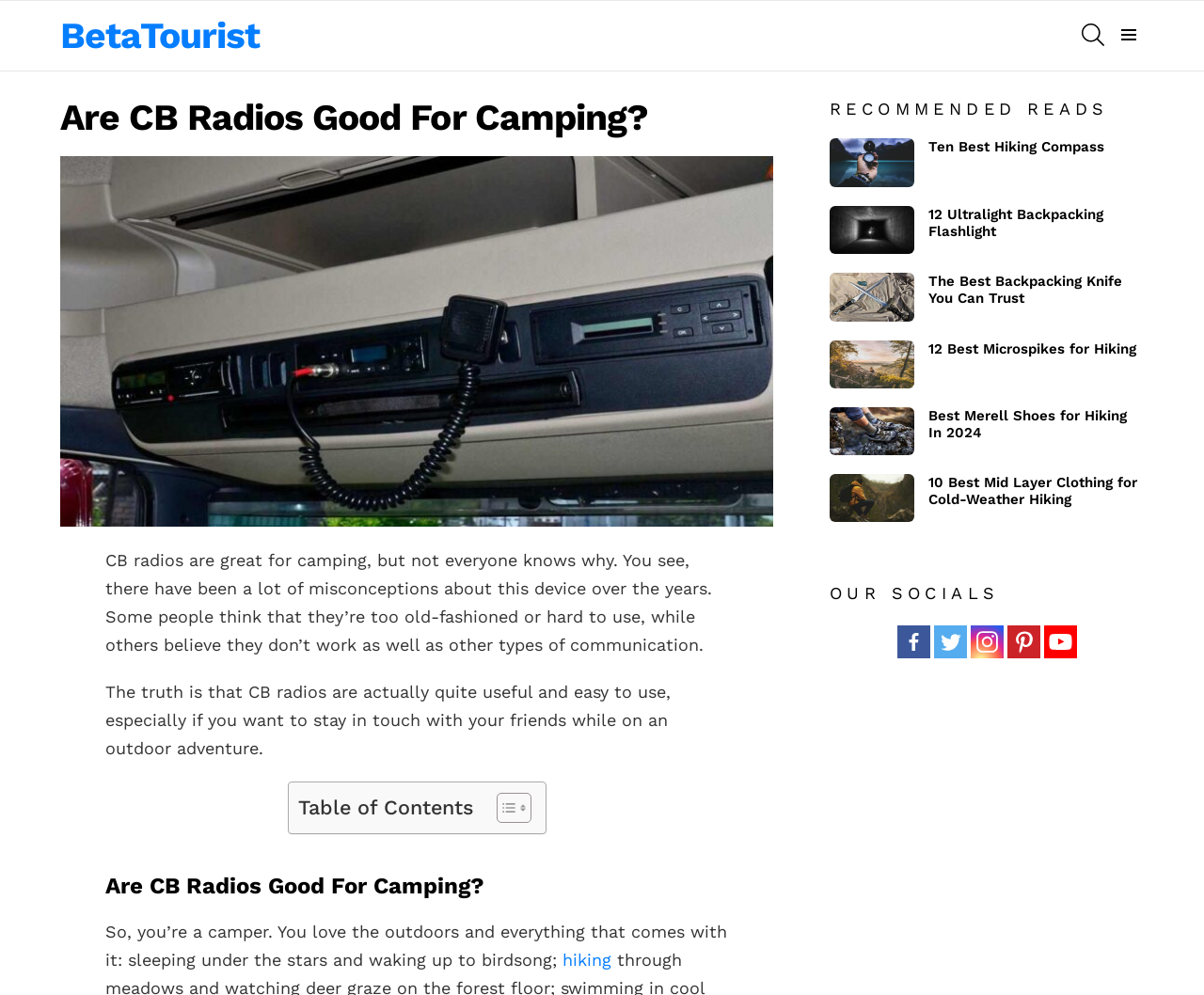Show the bounding box coordinates for the HTML element described as: "title="Youtube Channel"".

[0.867, 0.628, 0.894, 0.662]